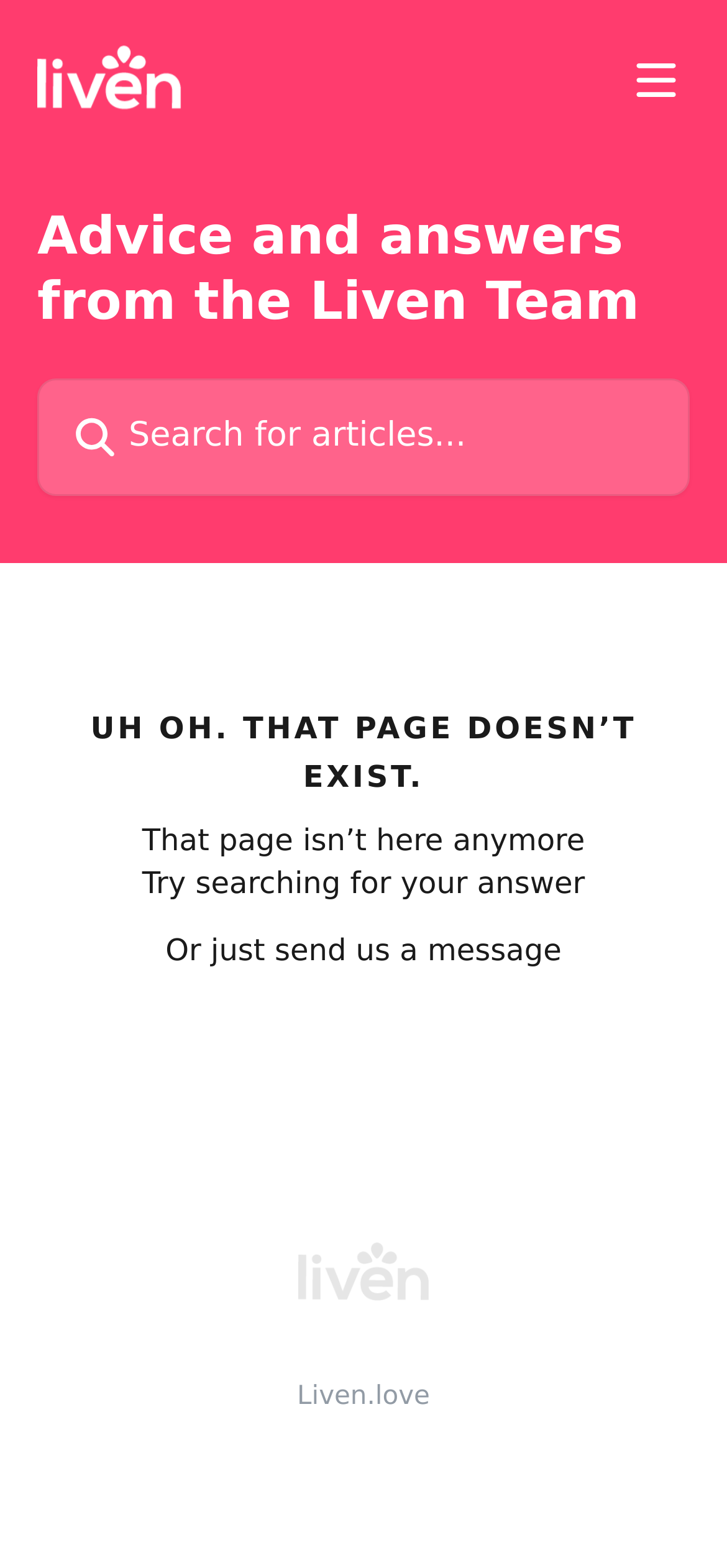Refer to the image and provide an in-depth answer to the question: 
What is the text of the main heading?

The main heading element with a bounding box of [0.051, 0.131, 0.949, 0.213] contains the text 'Advice and answers from the Liven Team', indicating that the Liven Help Centre provides advice and answers from the Liven Team.